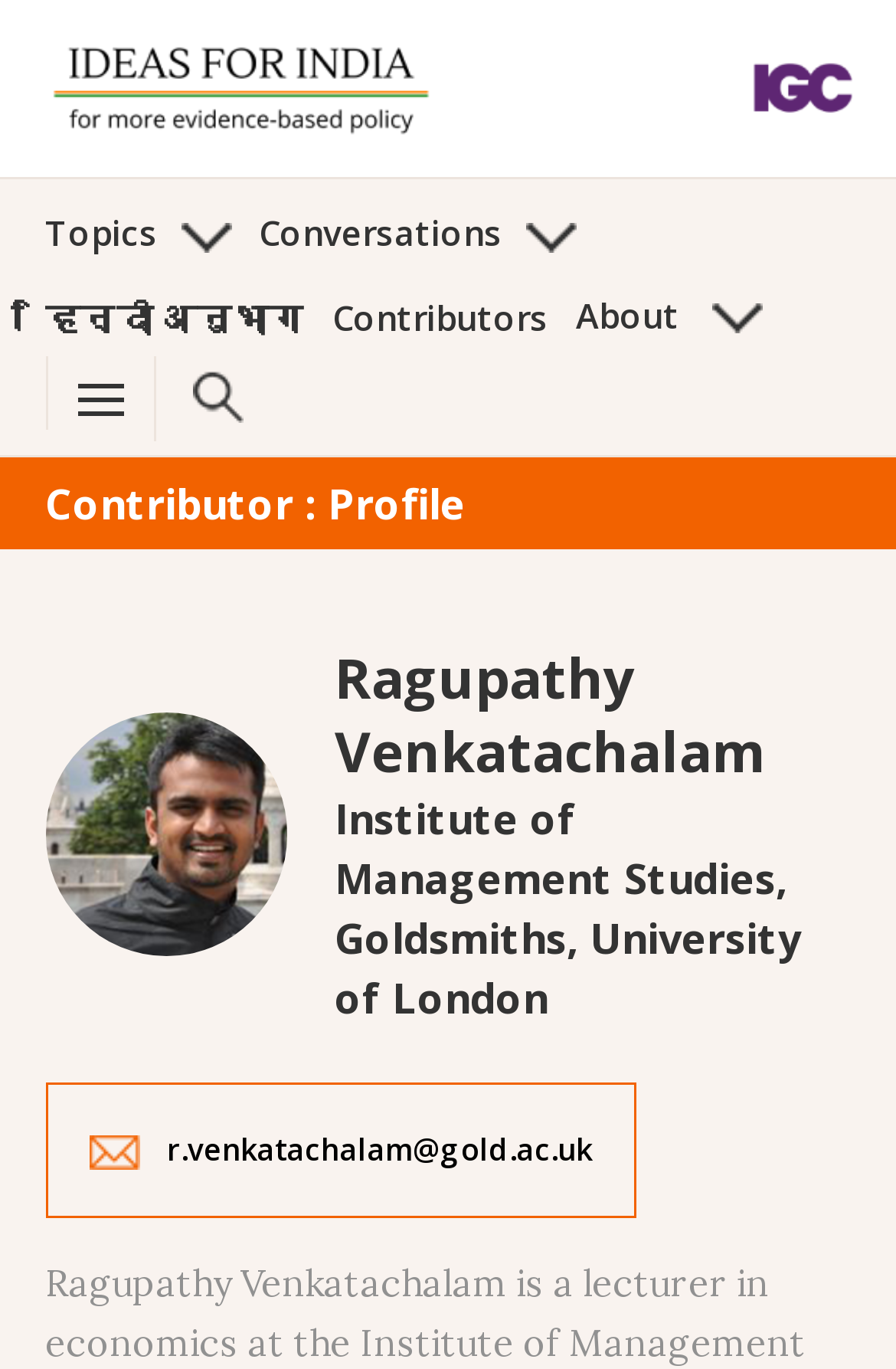Utilize the details in the image to give a detailed response to the question: How many dropdown menus are there?

I counted the number of dropdown menus by looking at the links with the text 'Topics dropdown', 'Conversations dropdown', and 'About dropdown', each of which has an accompanying image with the text 'dropdown'.